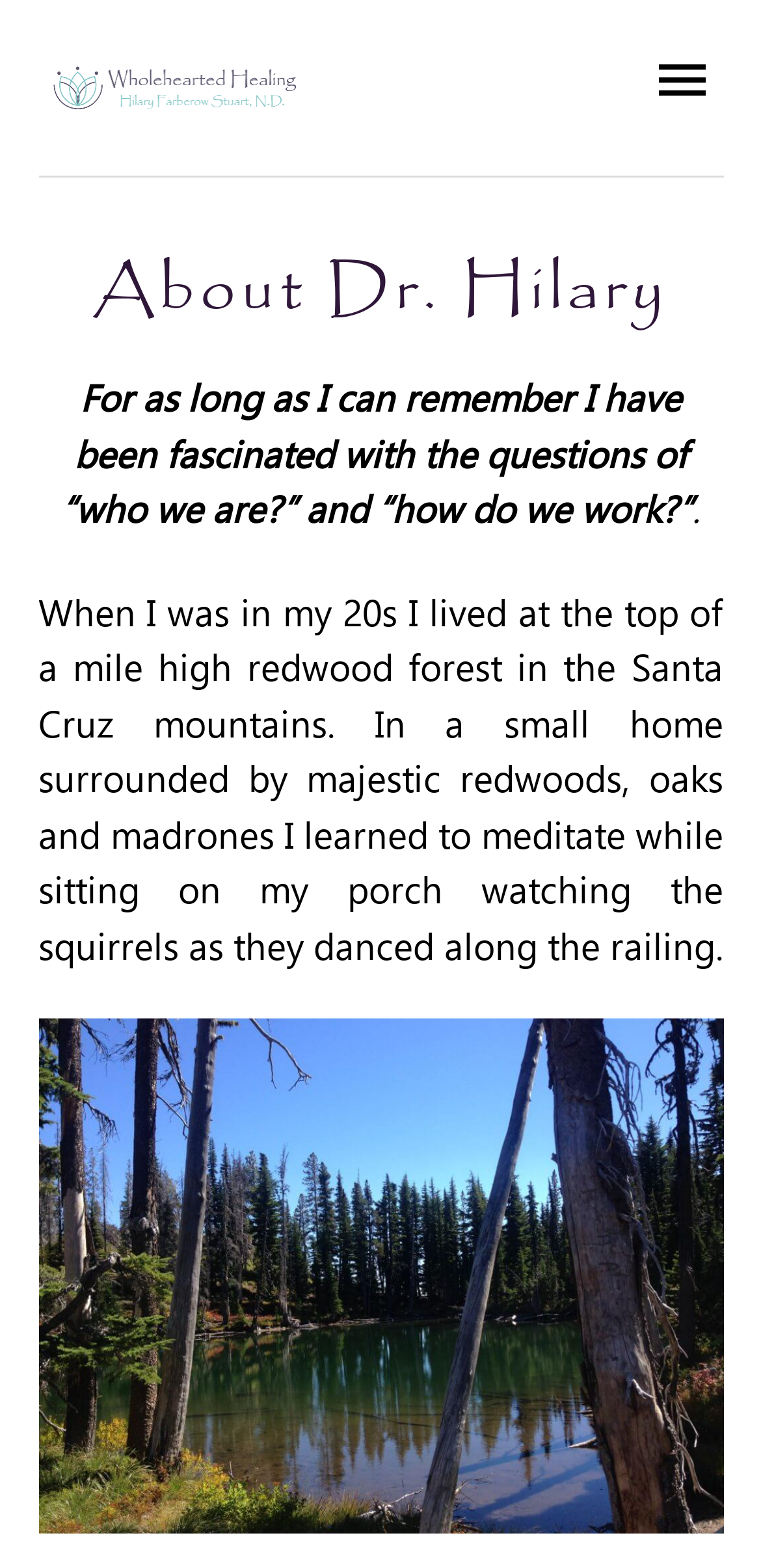What is Dr. Hilary fascinated with?
Give a one-word or short phrase answer based on the image.

who we are and how do we work